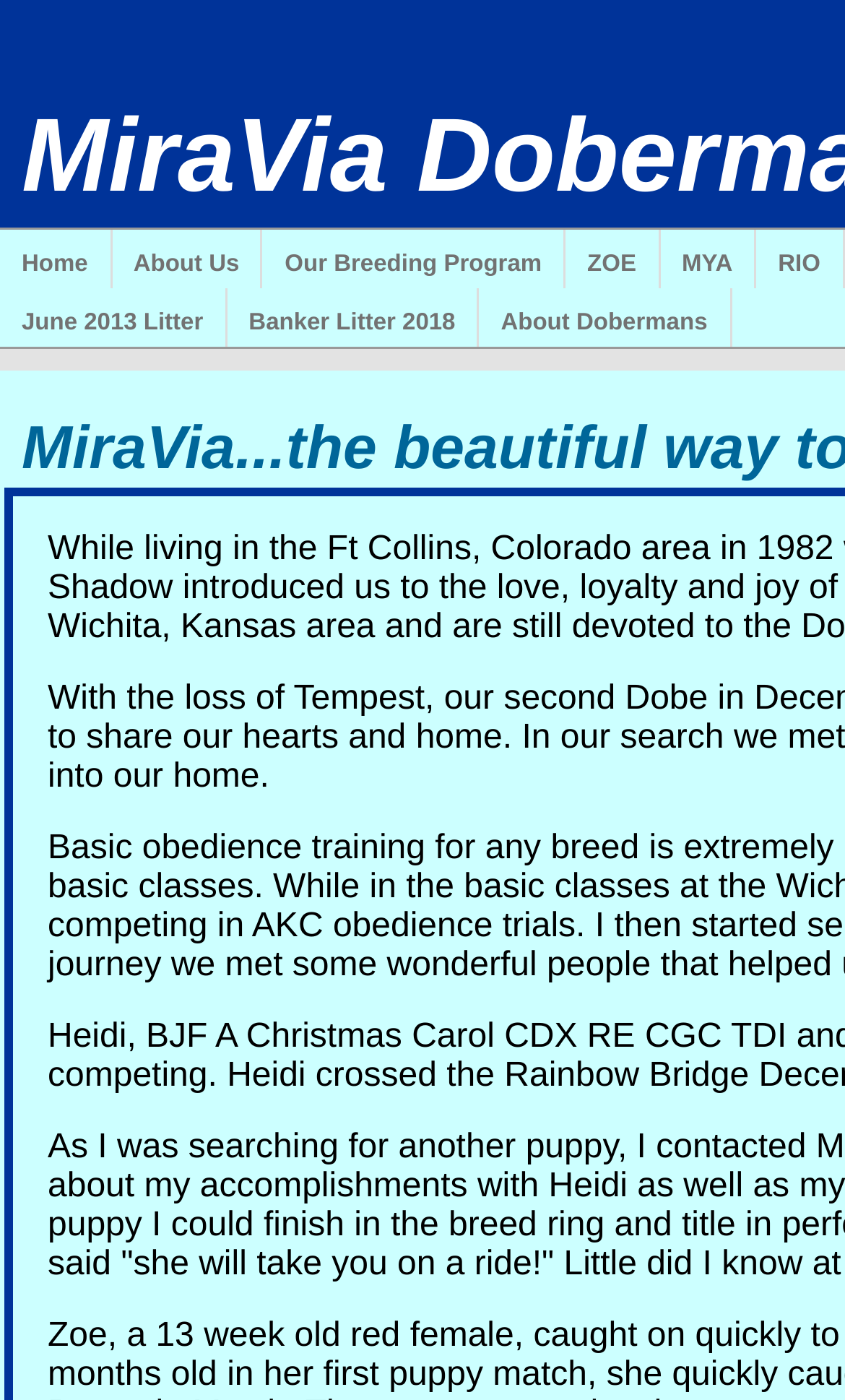Determine the bounding box coordinates of the region that needs to be clicked to achieve the task: "go to home page".

[0.0, 0.164, 0.132, 0.206]